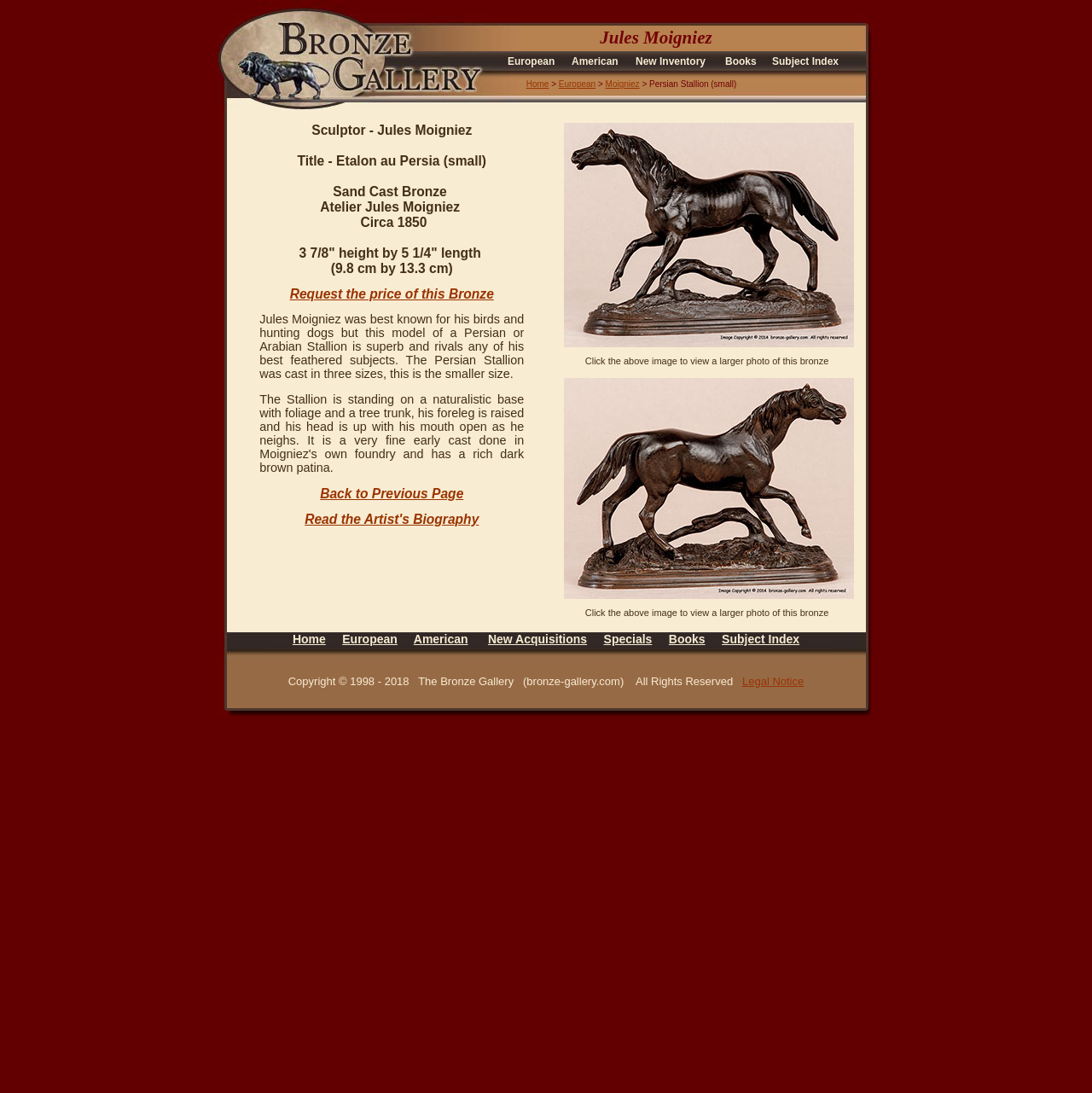Predict the bounding box coordinates of the area that should be clicked to accomplish the following instruction: "Click on the image to see a larger photo". The bounding box coordinates should consist of four float numbers between 0 and 1, i.e., [left, top, right, bottom].

[0.516, 0.309, 0.782, 0.32]